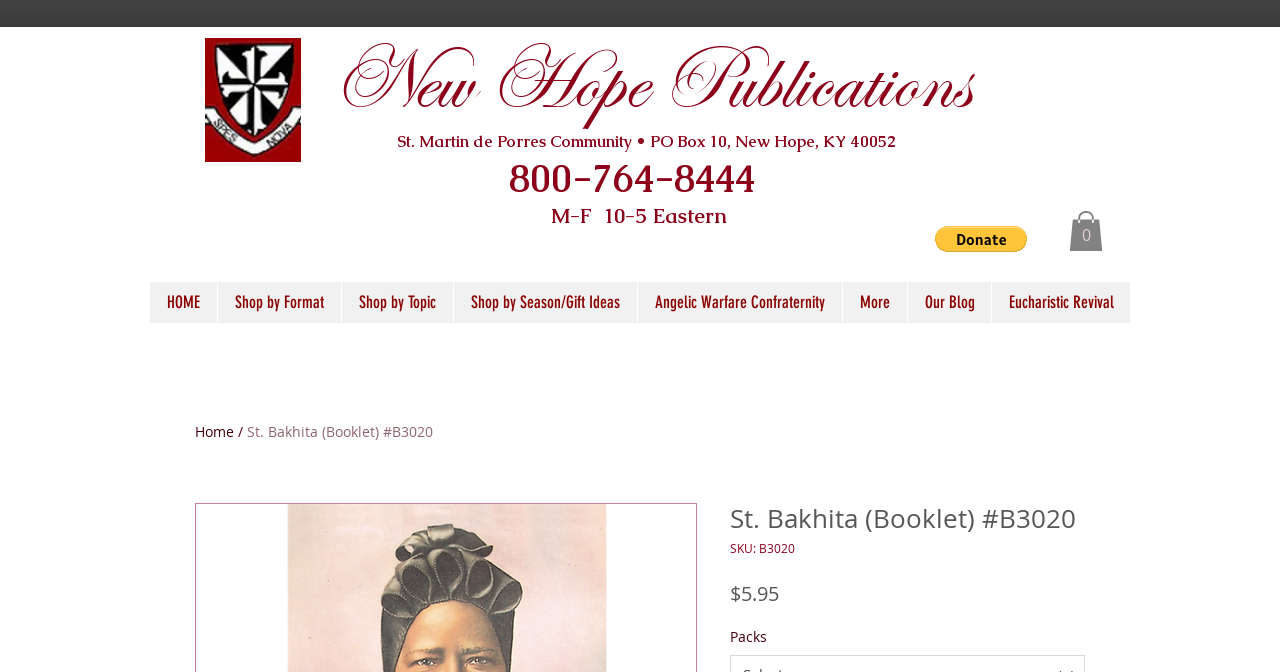Determine the bounding box coordinates for the area that should be clicked to carry out the following instruction: "Click the 'Donate via PayPal' button".

[0.73, 0.336, 0.802, 0.375]